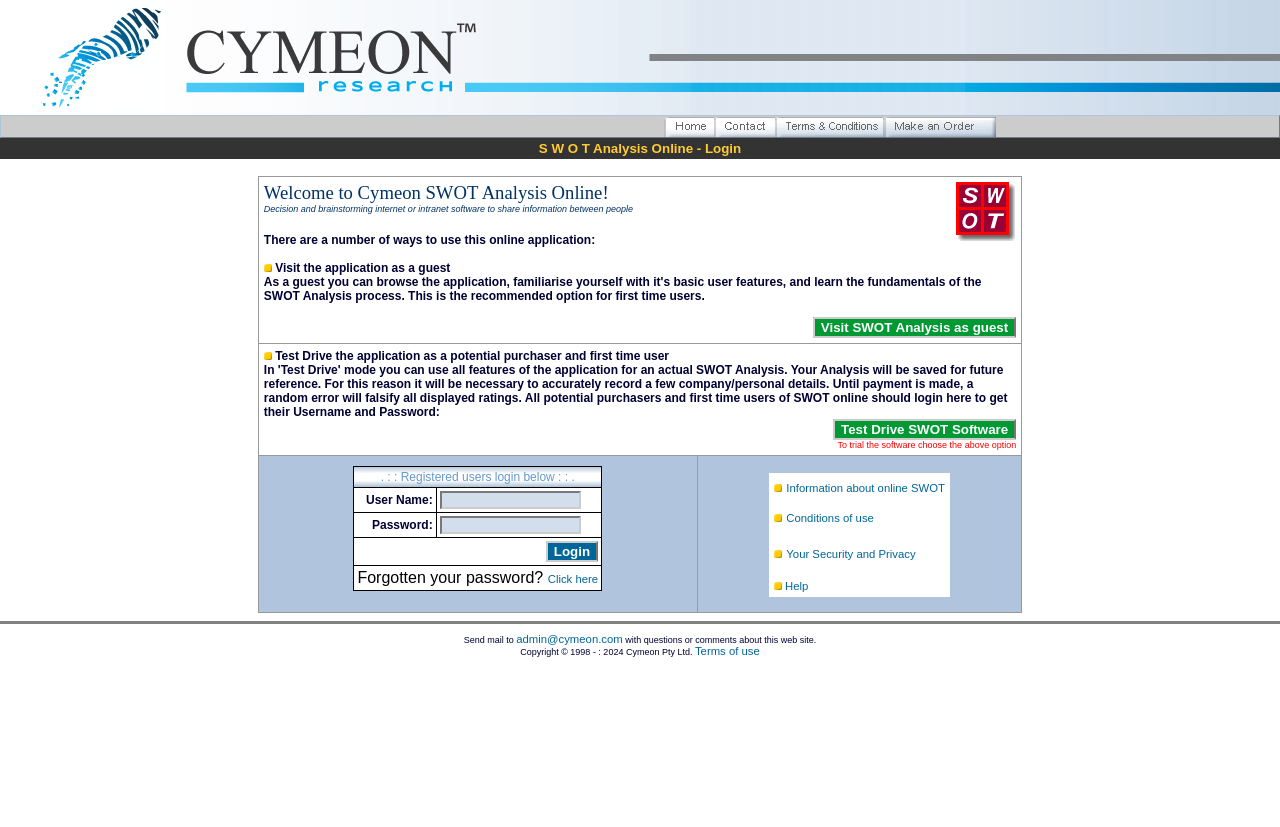Please provide the bounding box coordinates for the element that needs to be clicked to perform the following instruction: "Check the latest article". The coordinates should be given as four float numbers between 0 and 1, i.e., [left, top, right, bottom].

None